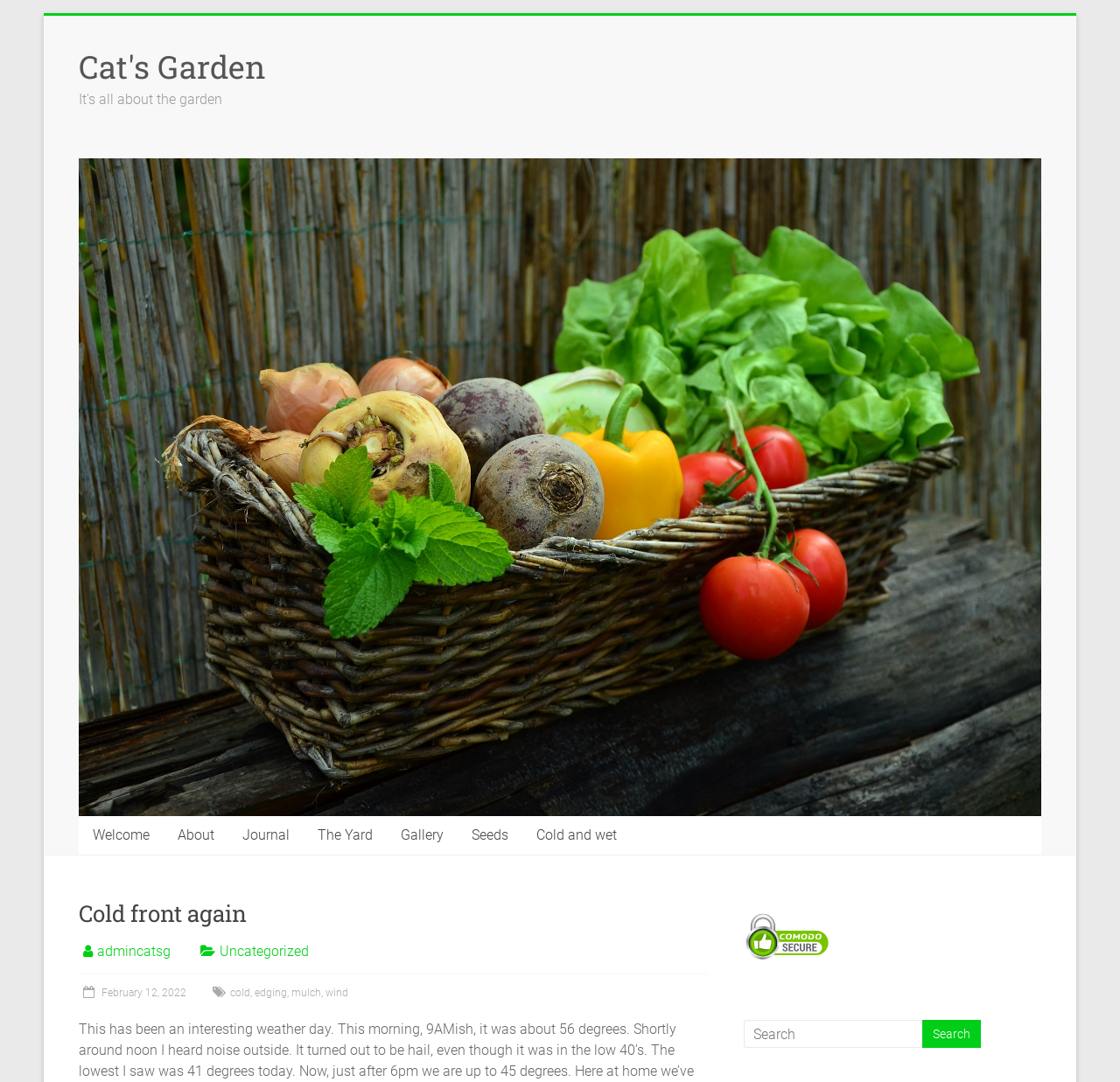Please determine the bounding box coordinates of the element to click on in order to accomplish the following task: "Read the 'Cold and wet' article". Ensure the coordinates are four float numbers ranging from 0 to 1, i.e., [left, top, right, bottom].

[0.466, 0.754, 0.563, 0.79]